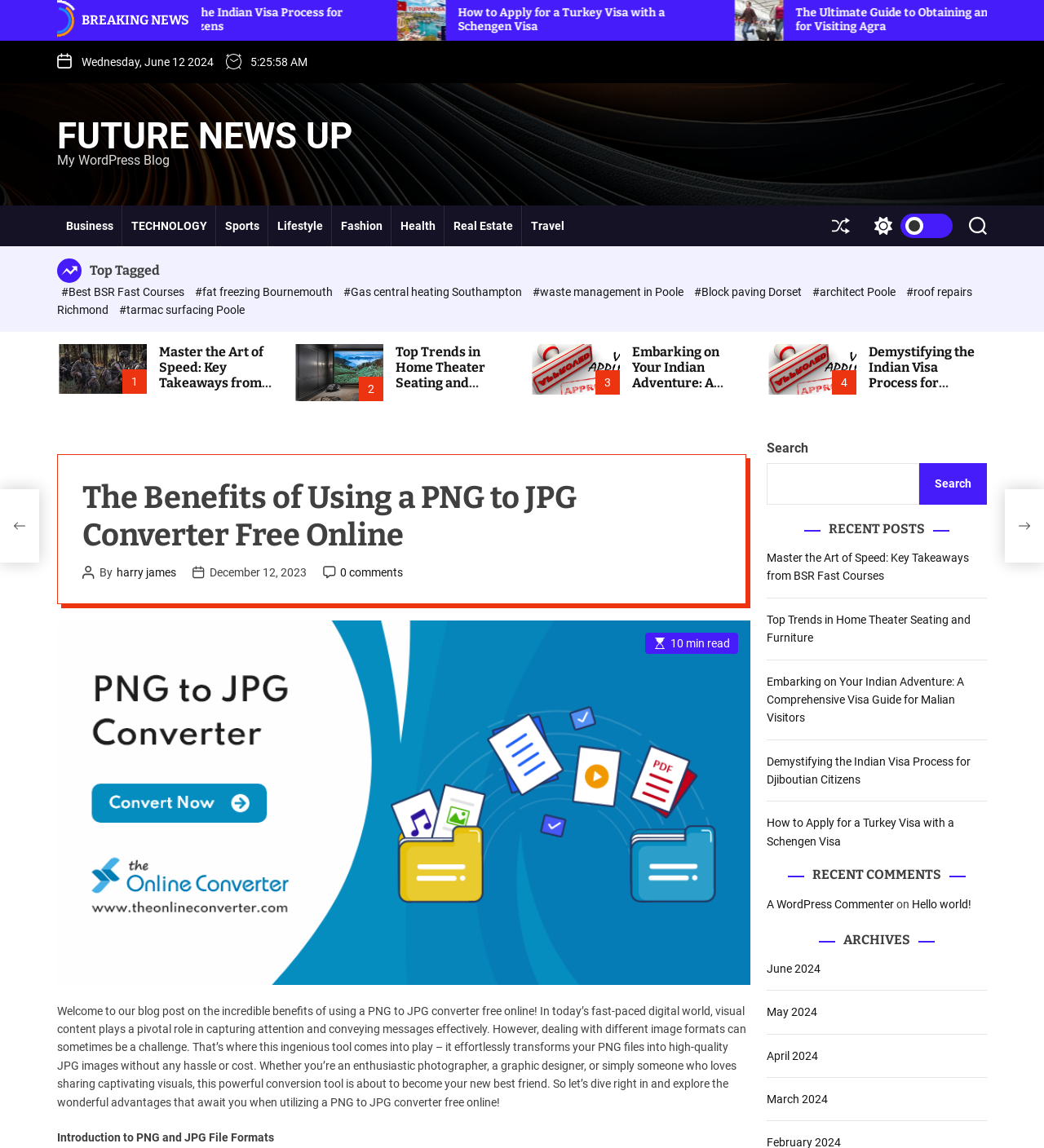What is the date of the blog post?
Please craft a detailed and exhaustive response to the question.

I found the date of the blog post by looking at the section that says 'By harry james' and then finding the date 'December 12, 2023' next to it.